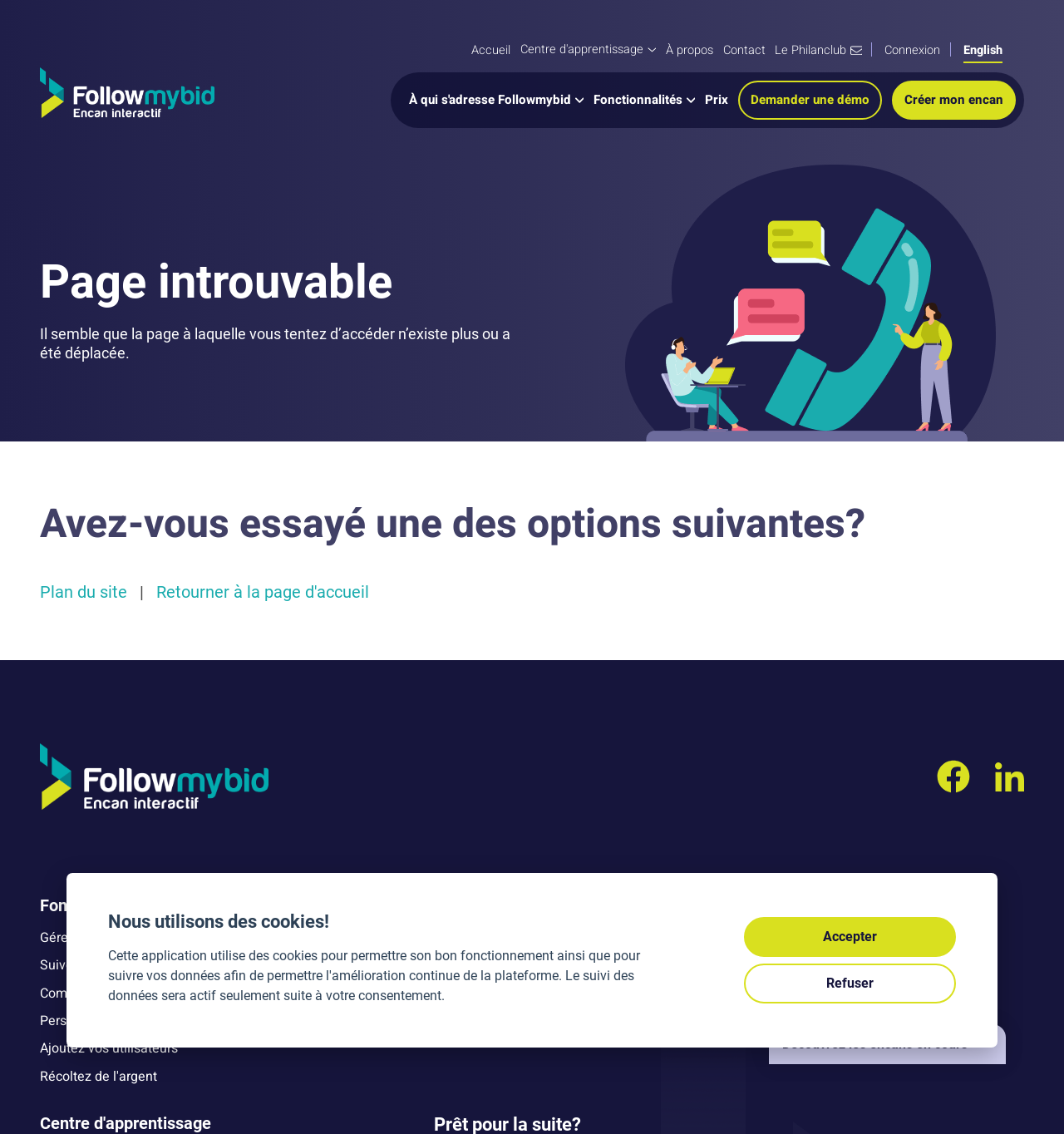Provide a single word or phrase to answer the given question: 
What is the alternative to going back to the homepage?

Plan du site